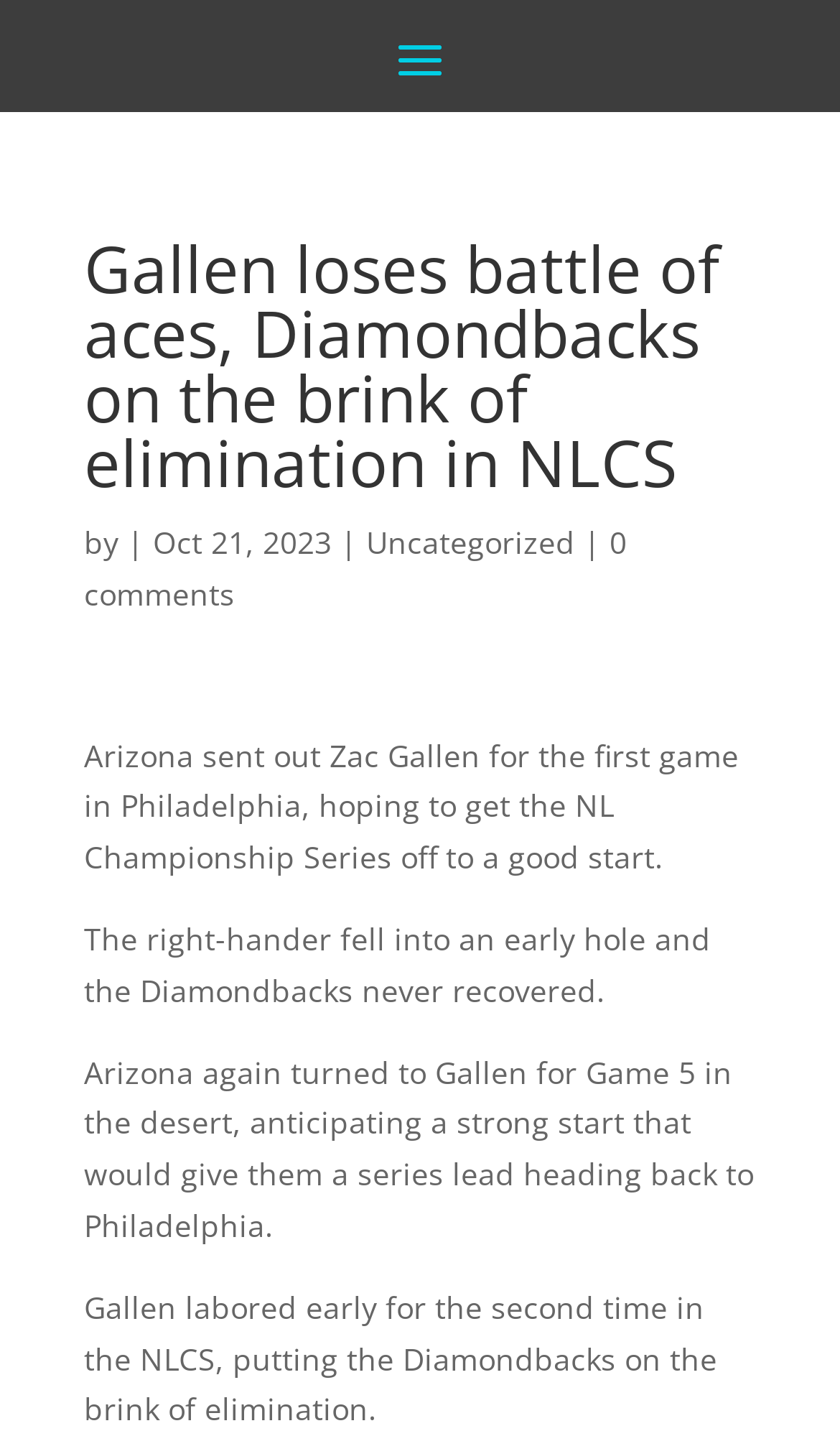Respond to the question with just a single word or phrase: 
Who is the pitcher mentioned in the article?

Zac Gallen